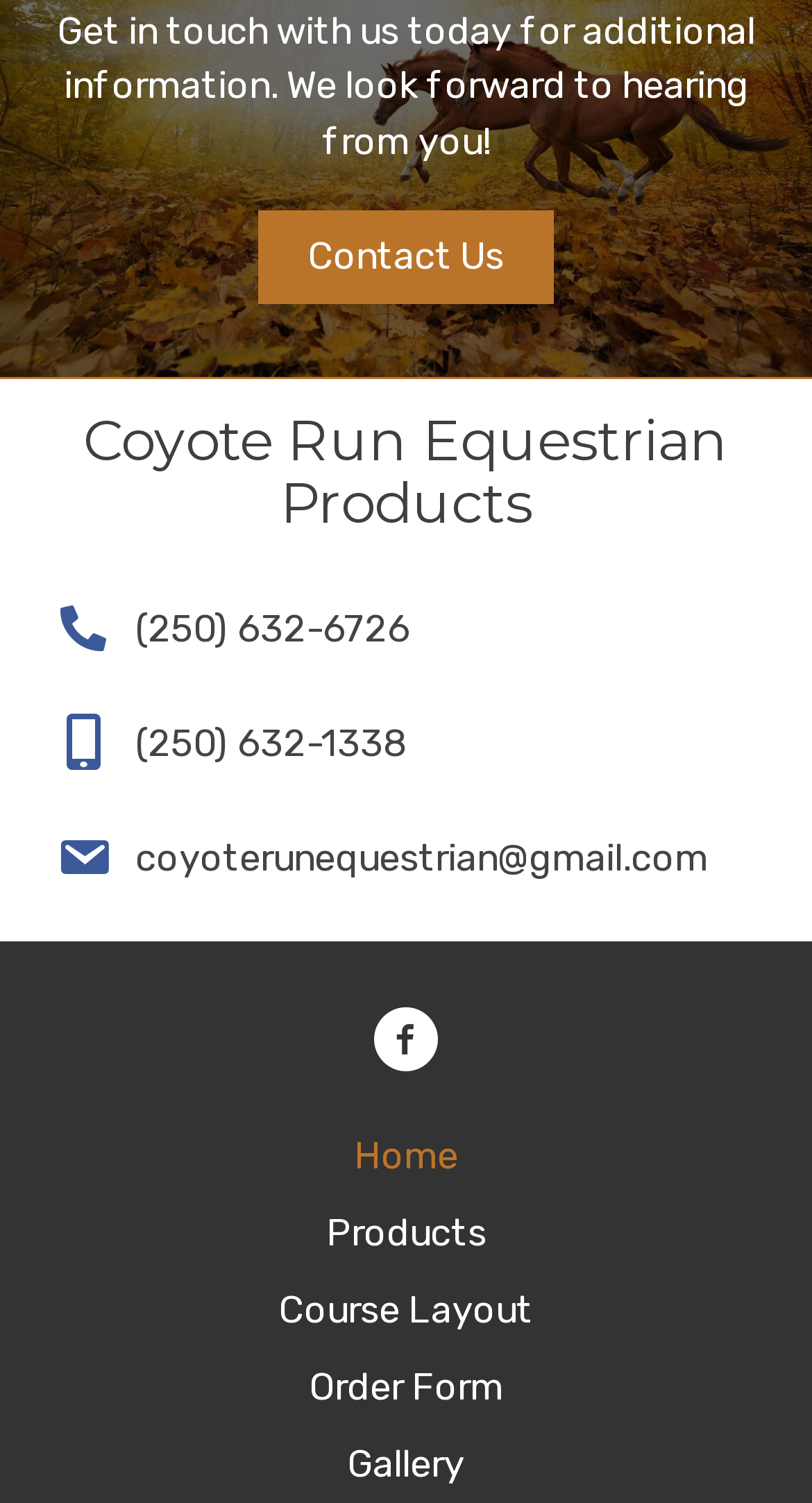Please provide a comprehensive response to the question based on the details in the image: How many phone numbers are listed on the webpage?

I counted the number of links with phone numbers on the webpage, specifically the ones with the texts '(250) 632-6726' and '(250) 632-1338', which are located in layout tables with coordinates [0.051, 0.39, 0.154, 0.446] and [0.051, 0.466, 0.154, 0.522] respectively.